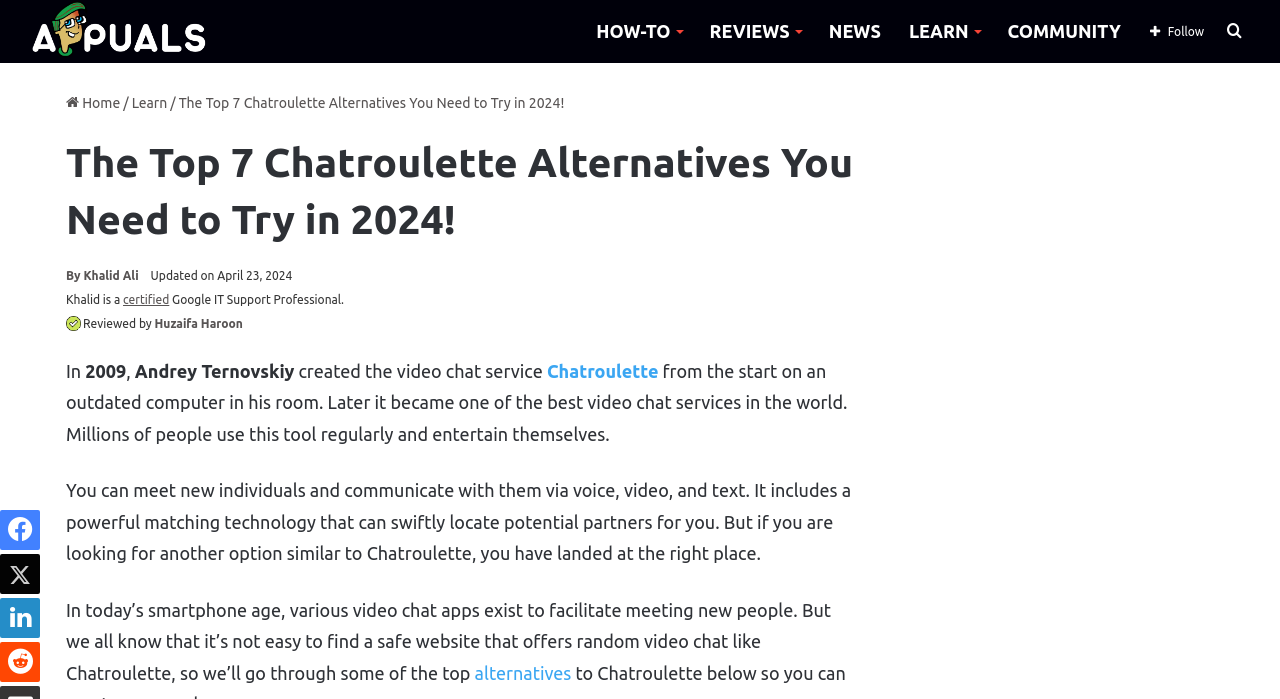Extract the main heading text from the webpage.

The Top 7 Chatroulette Alternatives You Need to Try in 2024!